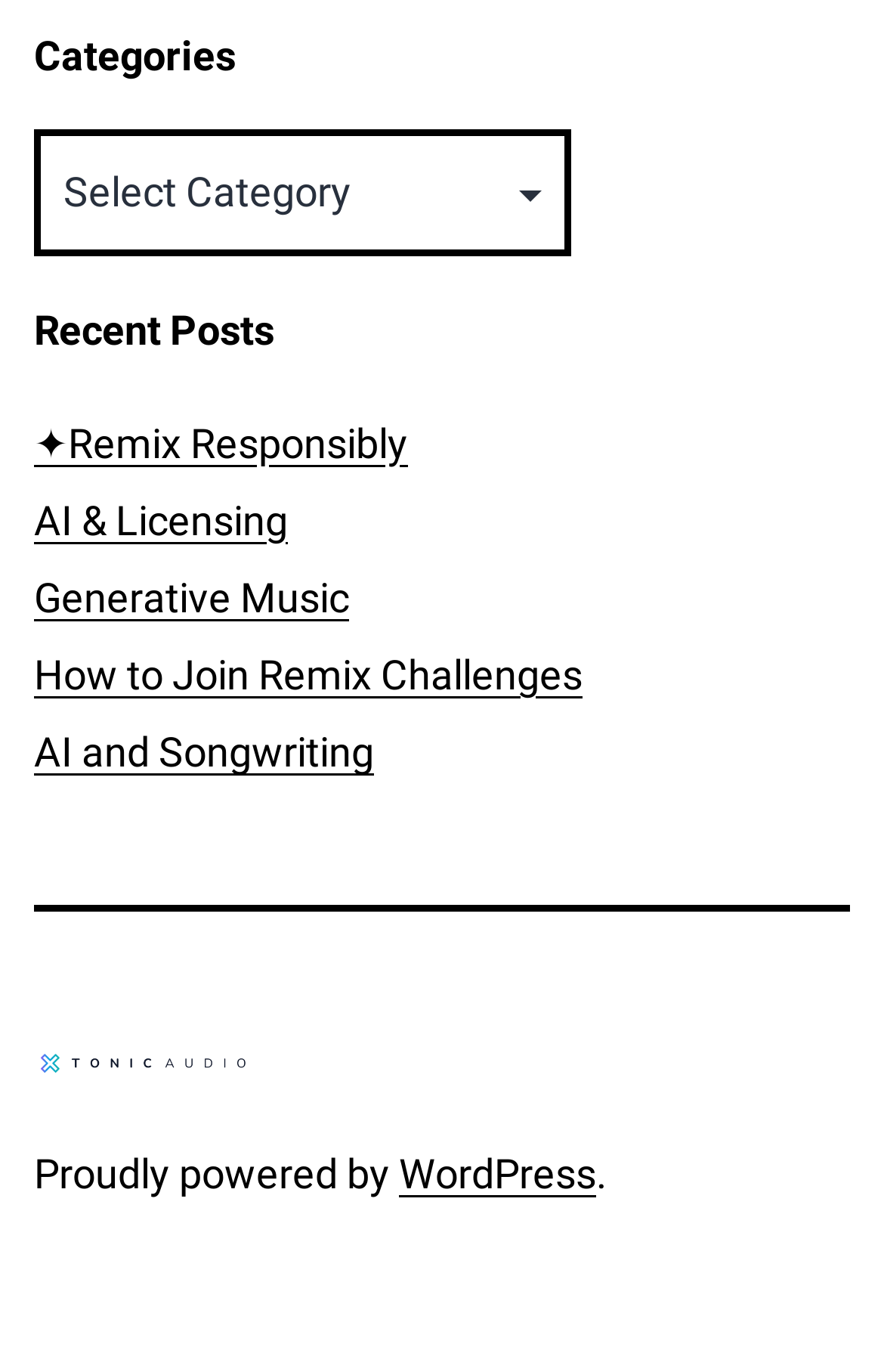Can you give a detailed response to the following question using the information from the image? What is the title of the first recent post?

I looked at the navigation element with the label 'Recent Posts' and found a list of links underneath. The first link has the text '✦Remix Responsibly', which I assume is the title of the first recent post.